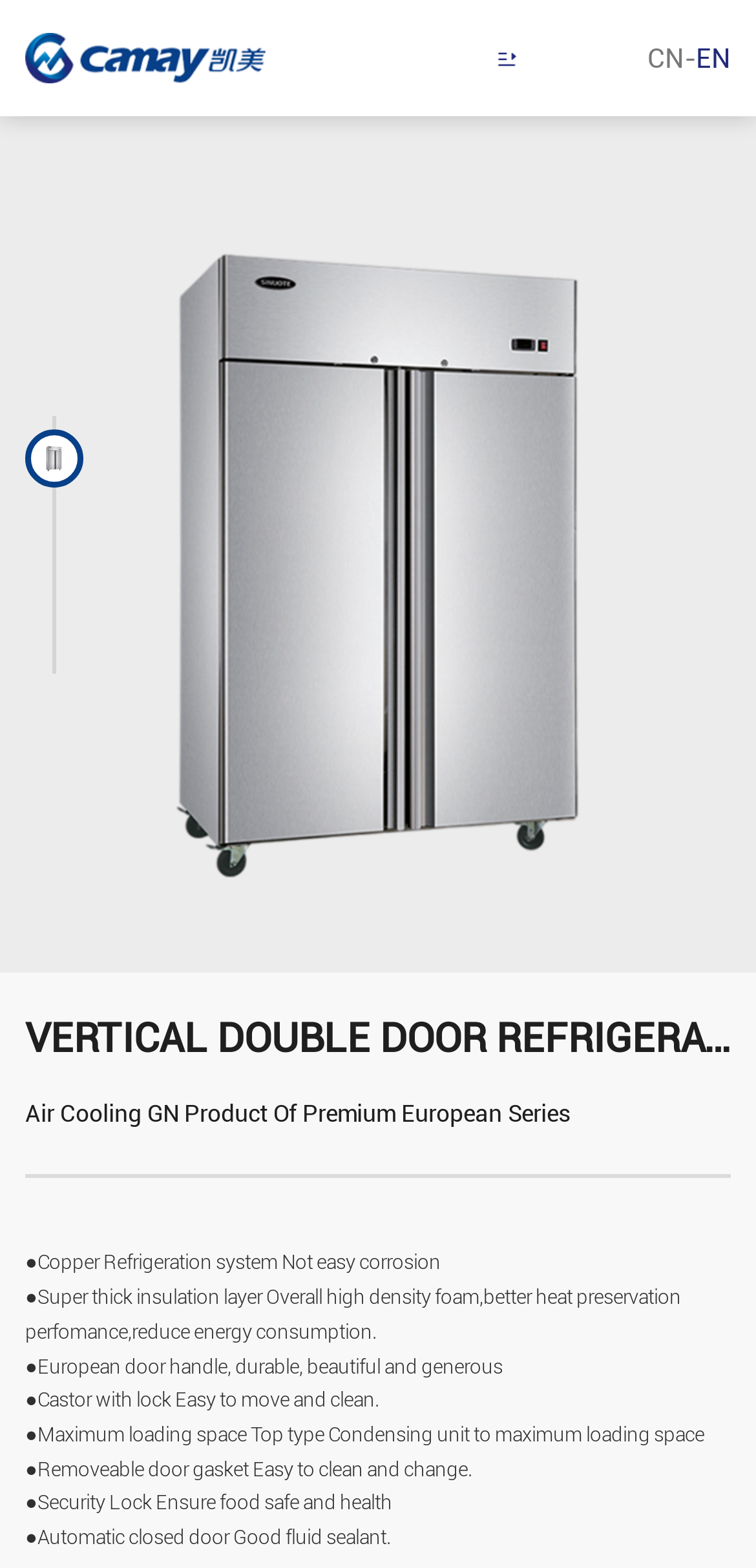Answer the question below using just one word or a short phrase: 
What is the type of cooling system used in the refrigerator?

Air Cooling